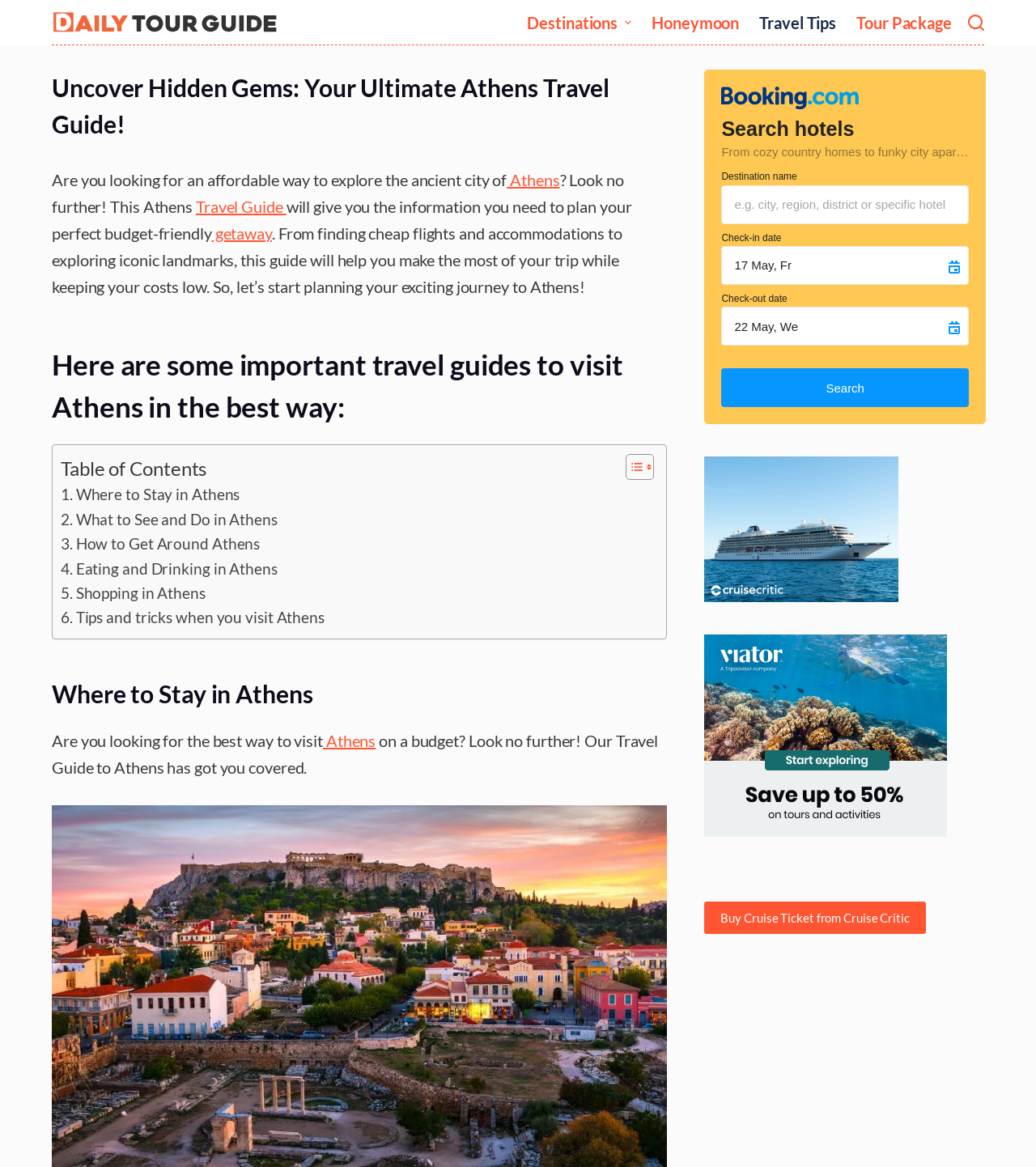Identify the bounding box coordinates of the element to click to follow this instruction: 'Click on the 'Search' button'. Ensure the coordinates are four float values between 0 and 1, provided as [left, top, right, bottom].

[0.934, 0.012, 0.95, 0.026]